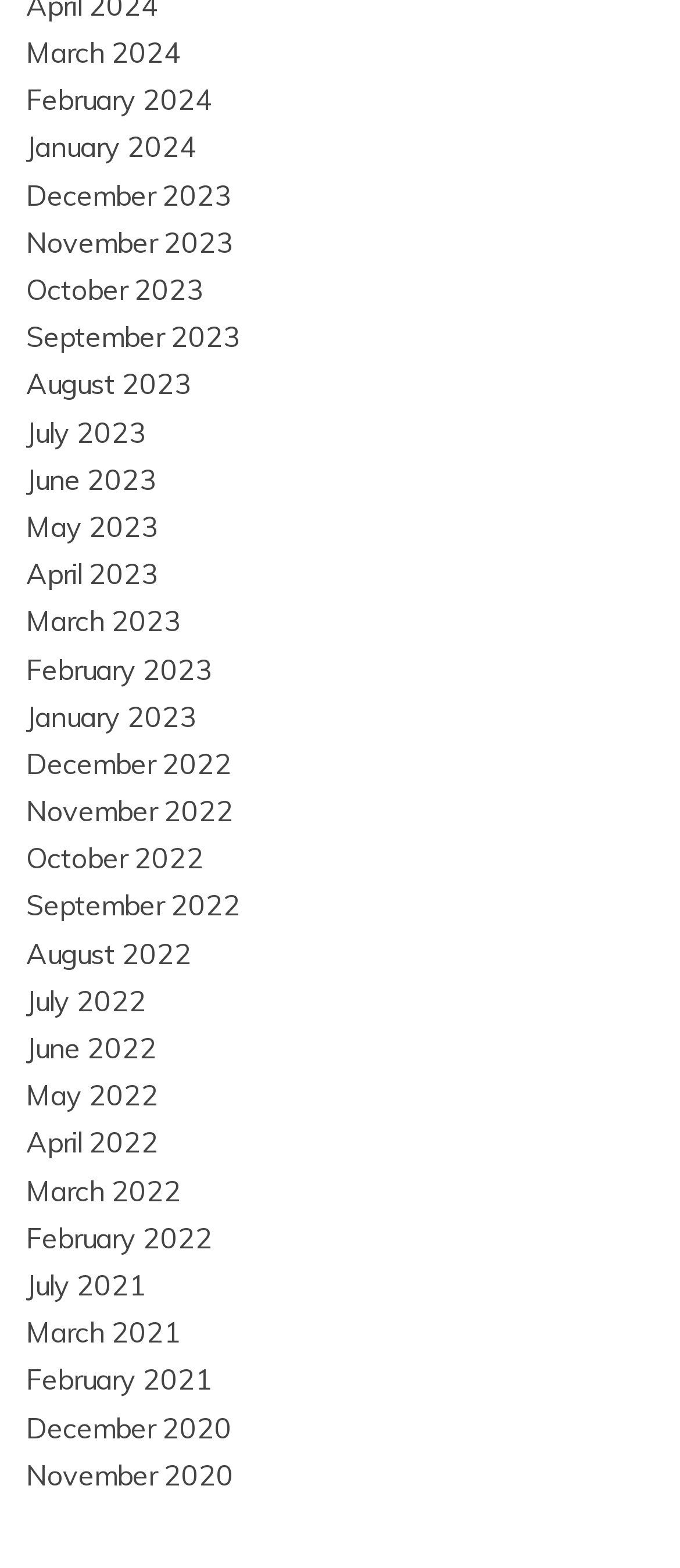Use a single word or phrase to respond to the question:
How many links are there in total?

27